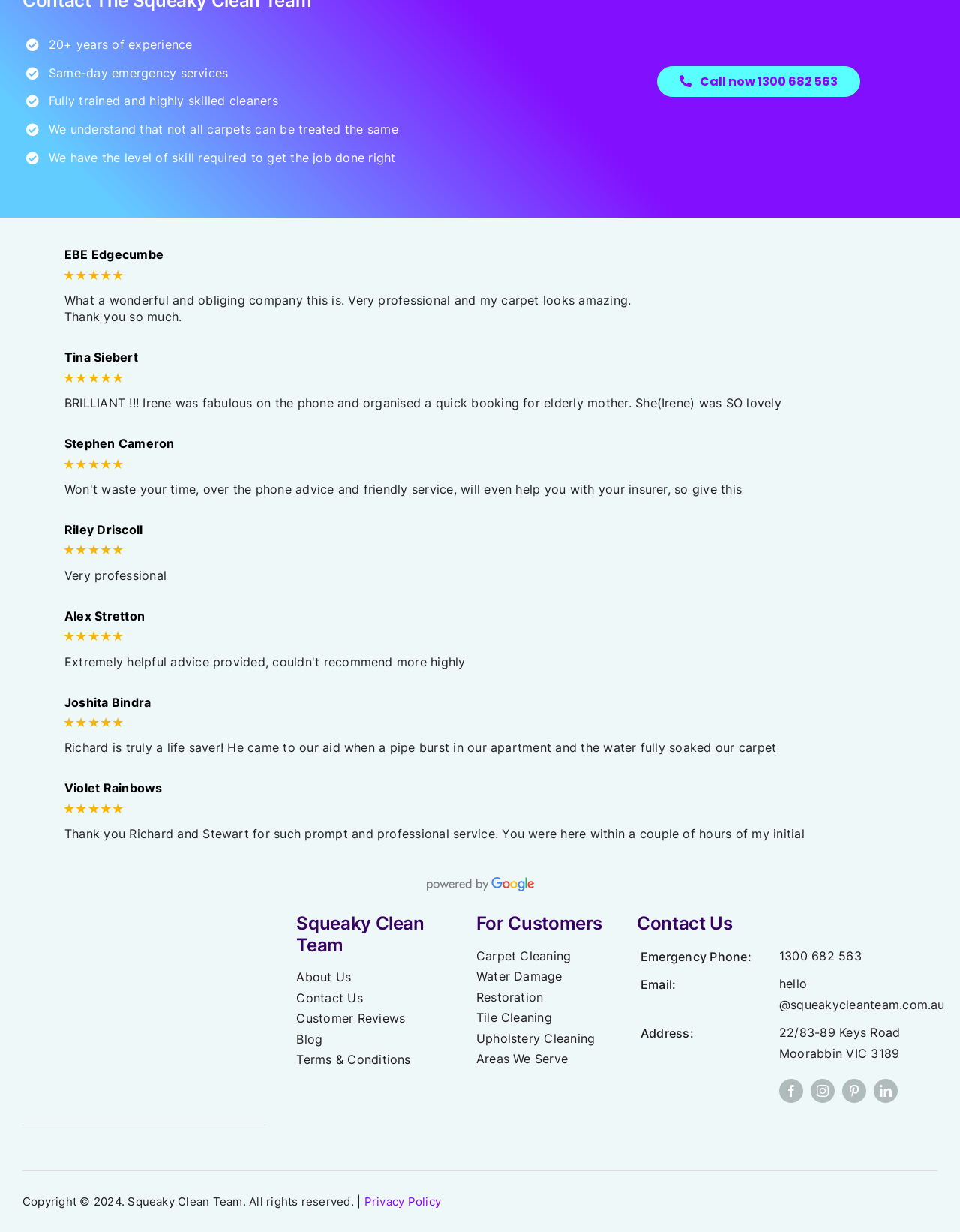Please find the bounding box coordinates of the element that must be clicked to perform the given instruction: "Call the company". The coordinates should be four float numbers from 0 to 1, i.e., [left, top, right, bottom].

[0.684, 0.053, 0.896, 0.079]